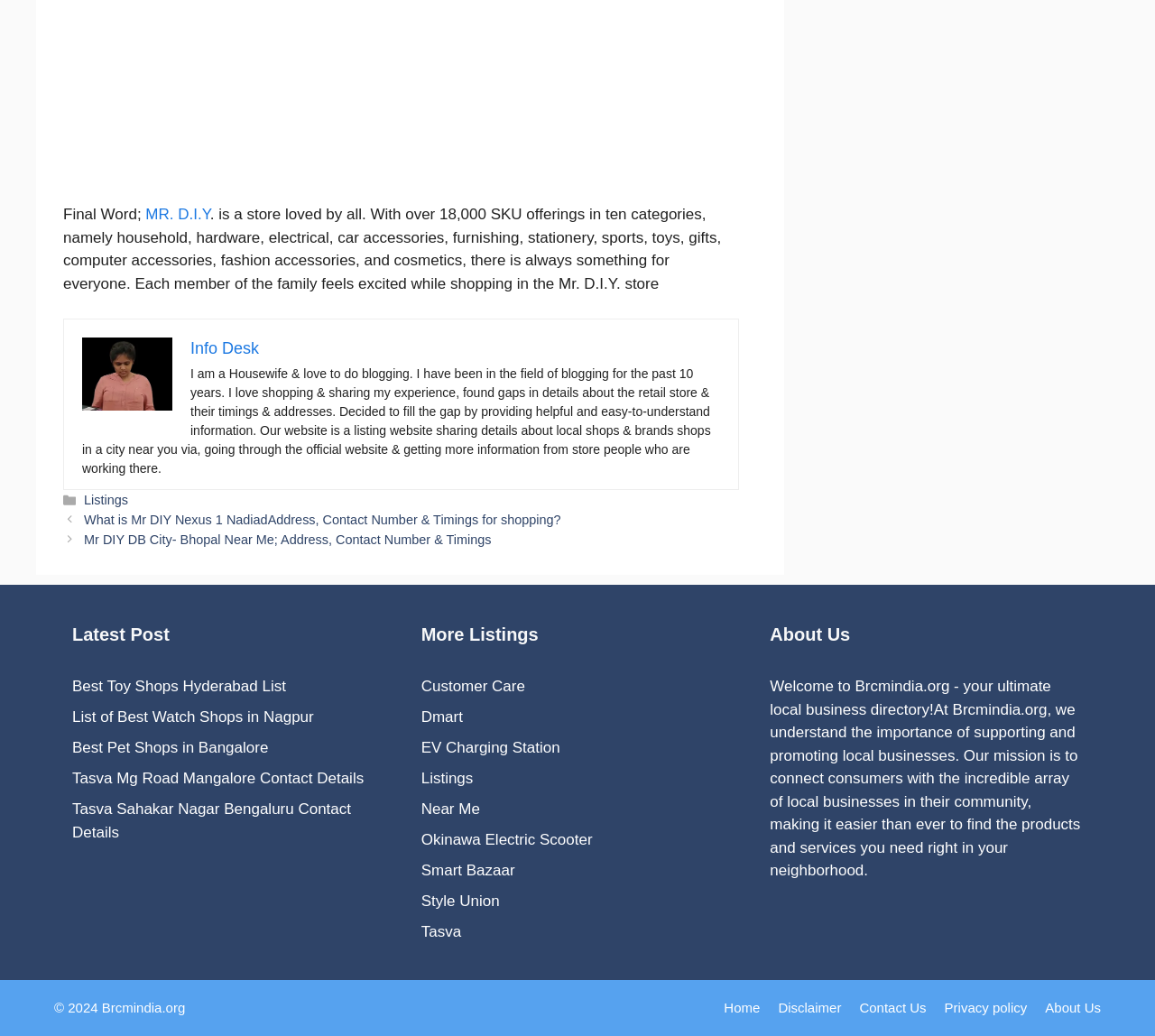What categories are listed in the footer section?
Answer with a single word or phrase, using the screenshot for reference.

Categories, Listings, Posts